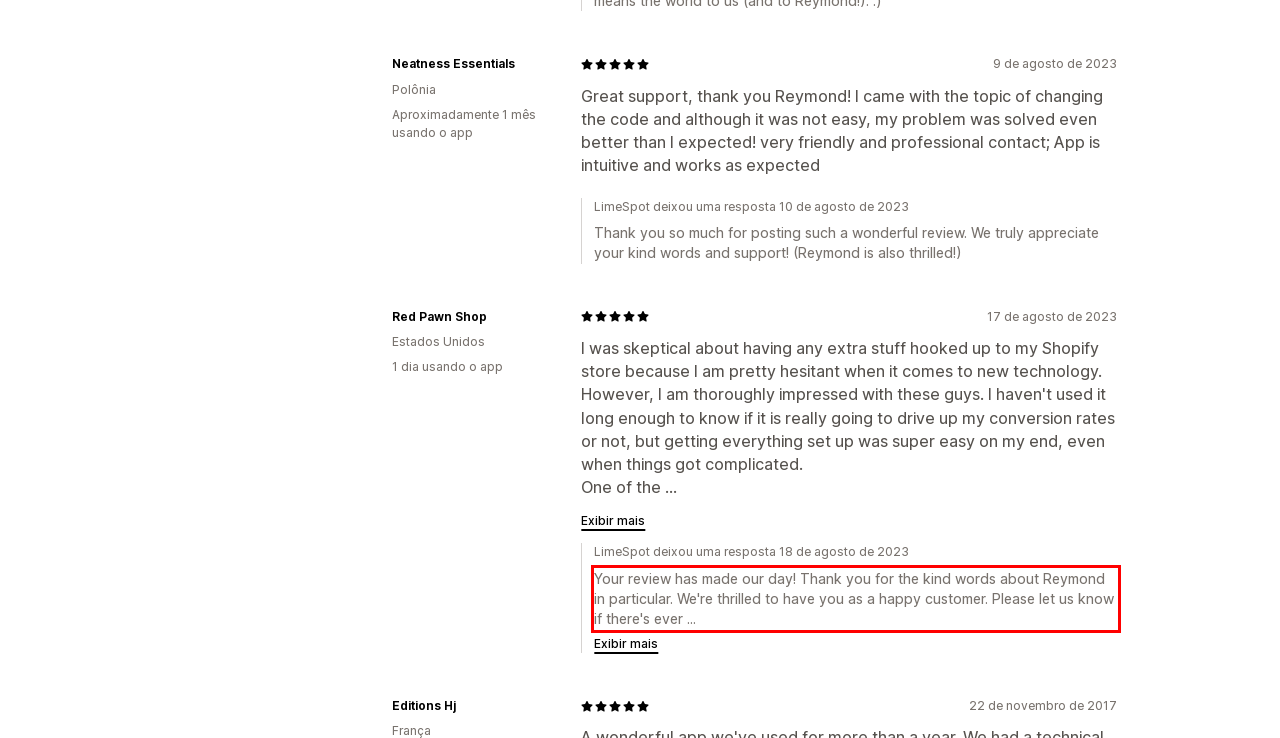Given a webpage screenshot, locate the red bounding box and extract the text content found inside it.

Your review has made our day! Thank you for the kind words about Reymond in particular. We're thrilled to have you as a happy customer. Please let us know if there's ever ...